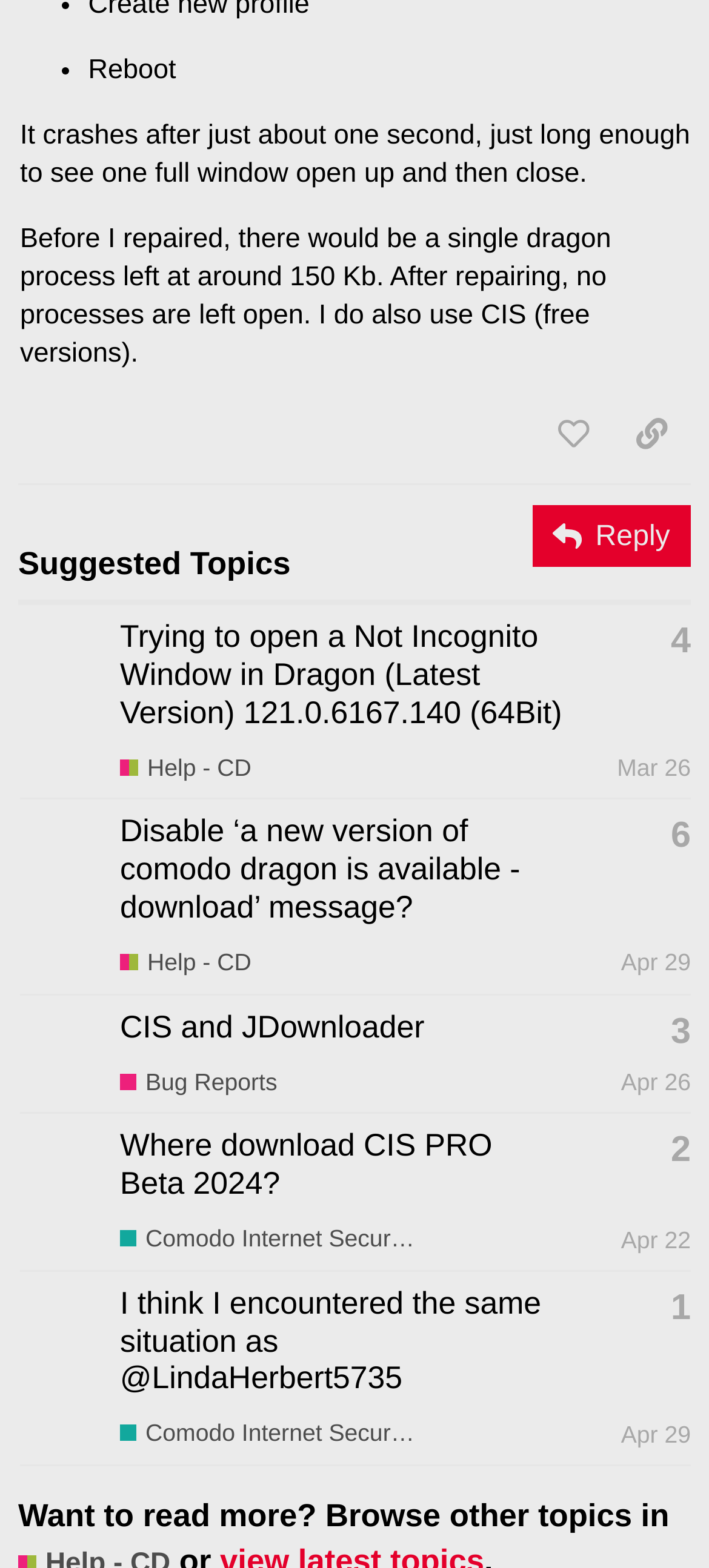Answer the question with a brief word or phrase:
What is the category of the fourth topic?

Comodo Internet Security - CIS